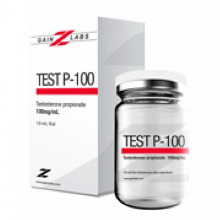Can you give a detailed response to the following question using the information from the image? What is the purpose of the product TEST P-100?

The purpose of the product TEST P-100 can be inferred from the caption, which mentions that it is designed for individuals seeking testosterone supplementation, often utilized in hormone therapies or bodybuilding routines. This suggests that the product is intended to provide additional testosterone to the user.